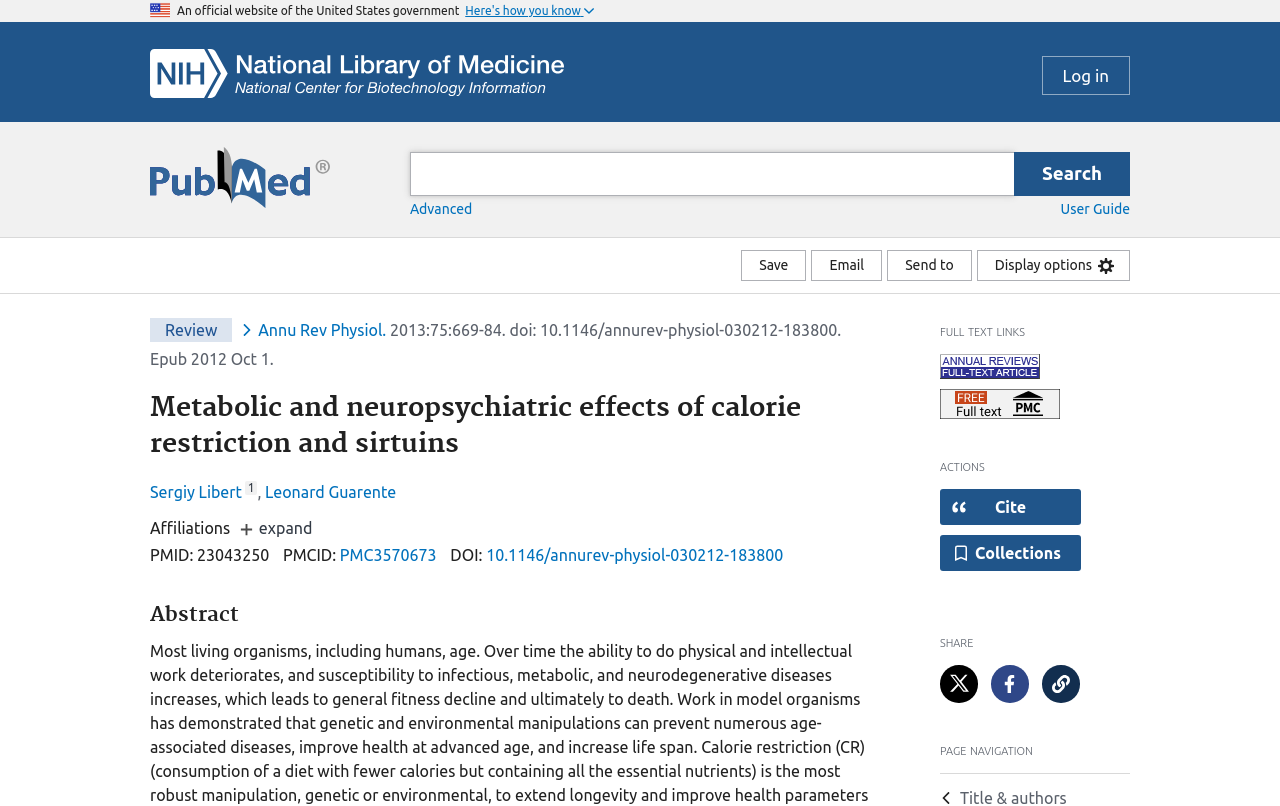Can you give a detailed response to the following question using the information from the image? What is the purpose of the 'Save' button?

The 'Save' button is located in the 'save, email, send to' region, and it allows users to save the article in their MyNCBI collections.